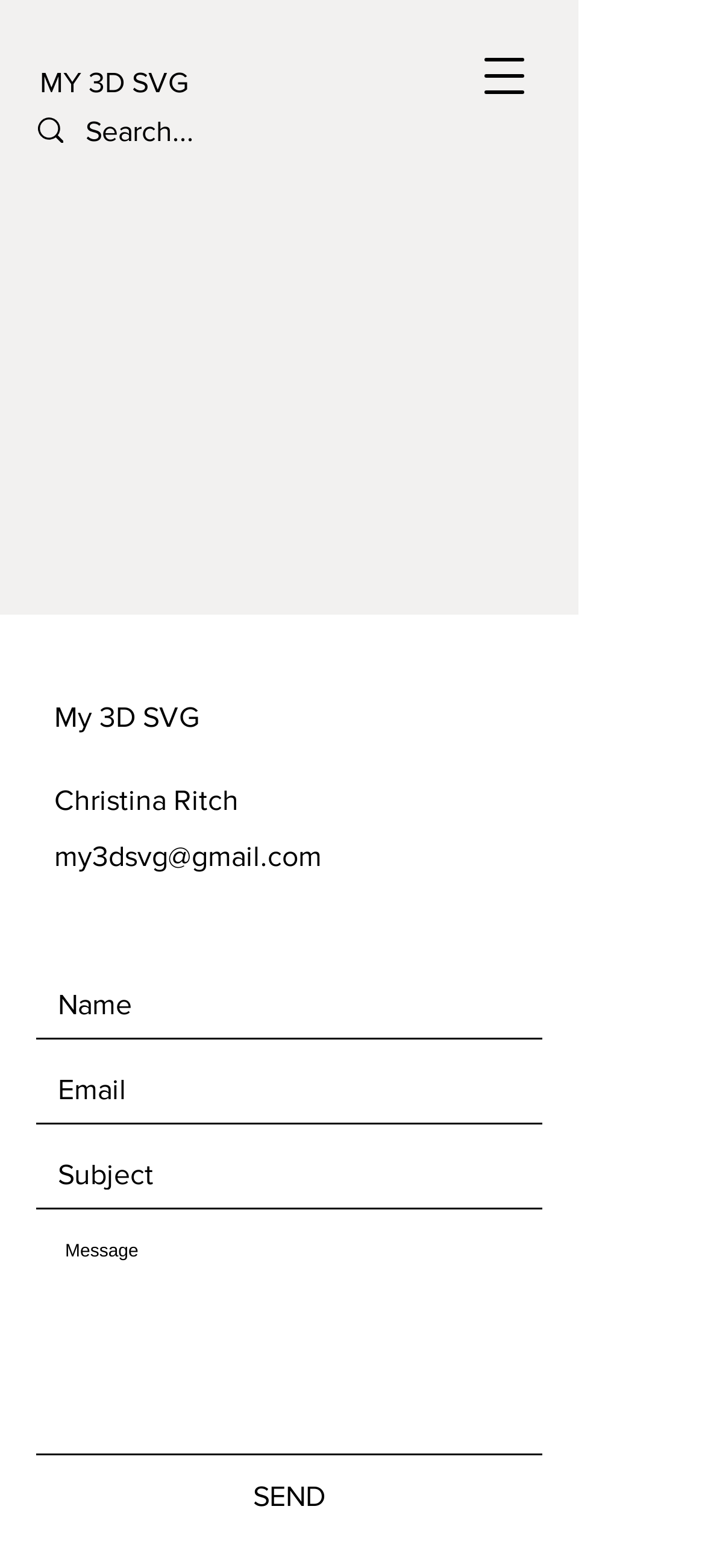Please respond in a single word or phrase: 
What is the purpose of the button at the bottom-right?

SEND